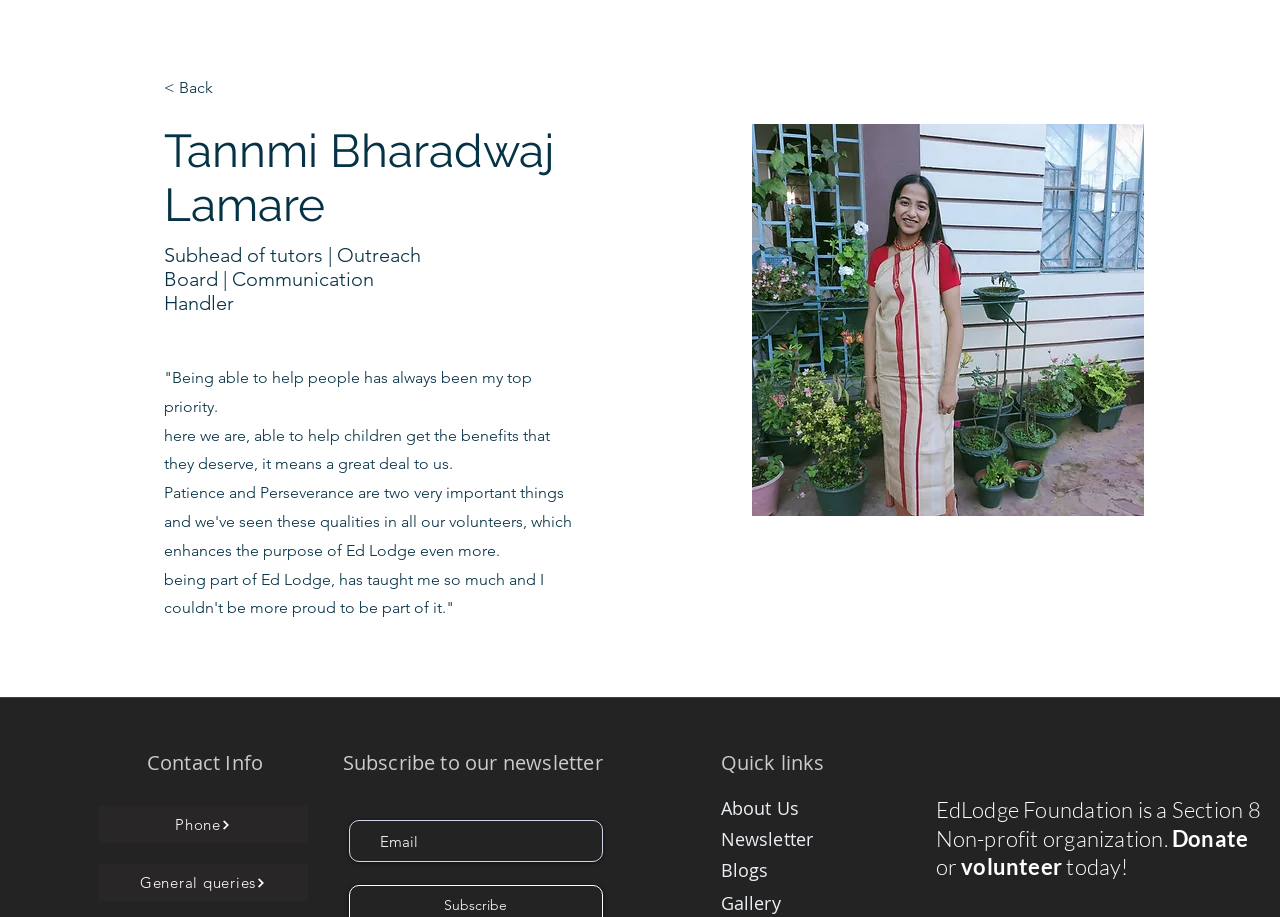Can you identify the bounding box coordinates of the clickable region needed to carry out this instruction: 'Visit About Us page'? The coordinates should be four float numbers within the range of 0 to 1, stated as [left, top, right, bottom].

[0.563, 0.87, 0.624, 0.893]